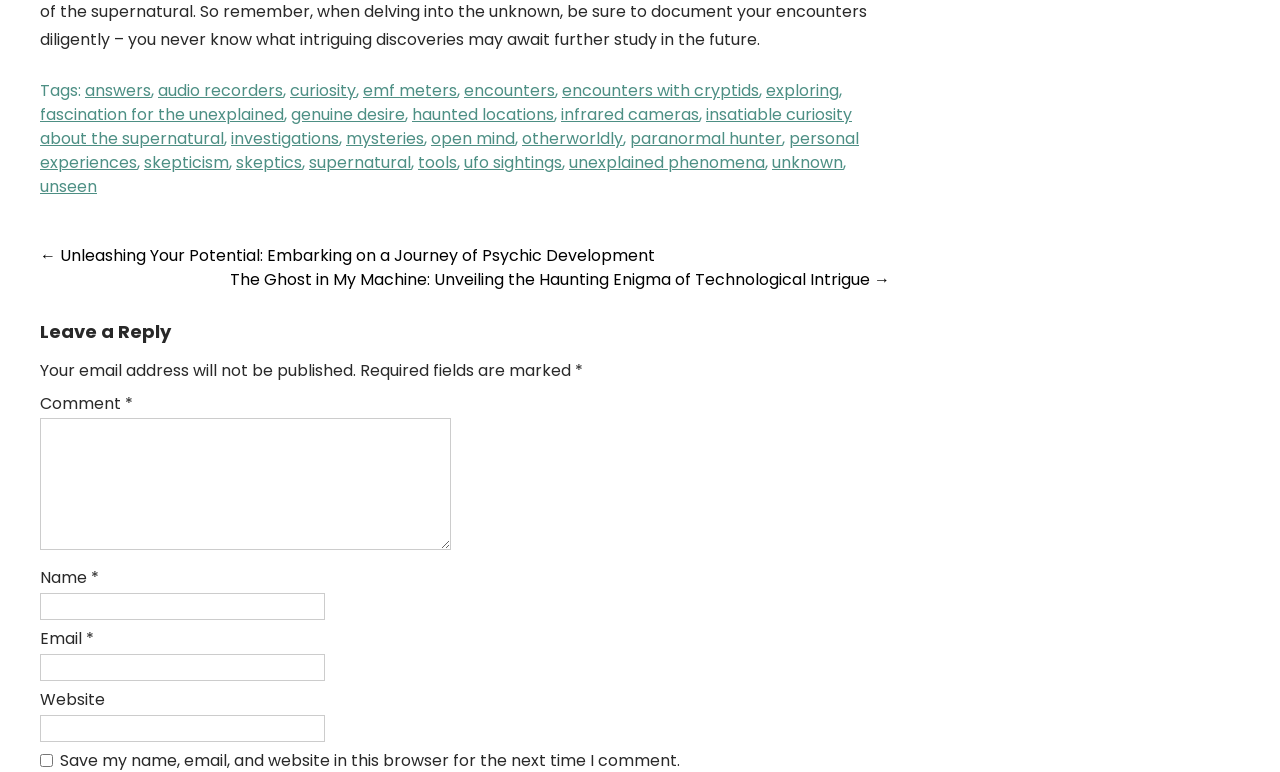Please locate the bounding box coordinates of the element's region that needs to be clicked to follow the instruction: "Click on the link 'The Ghost in My Machine: Unveiling the Haunting Enigma of Technological Intrigue →'". The bounding box coordinates should be provided as four float numbers between 0 and 1, i.e., [left, top, right, bottom].

[0.18, 0.347, 0.695, 0.377]